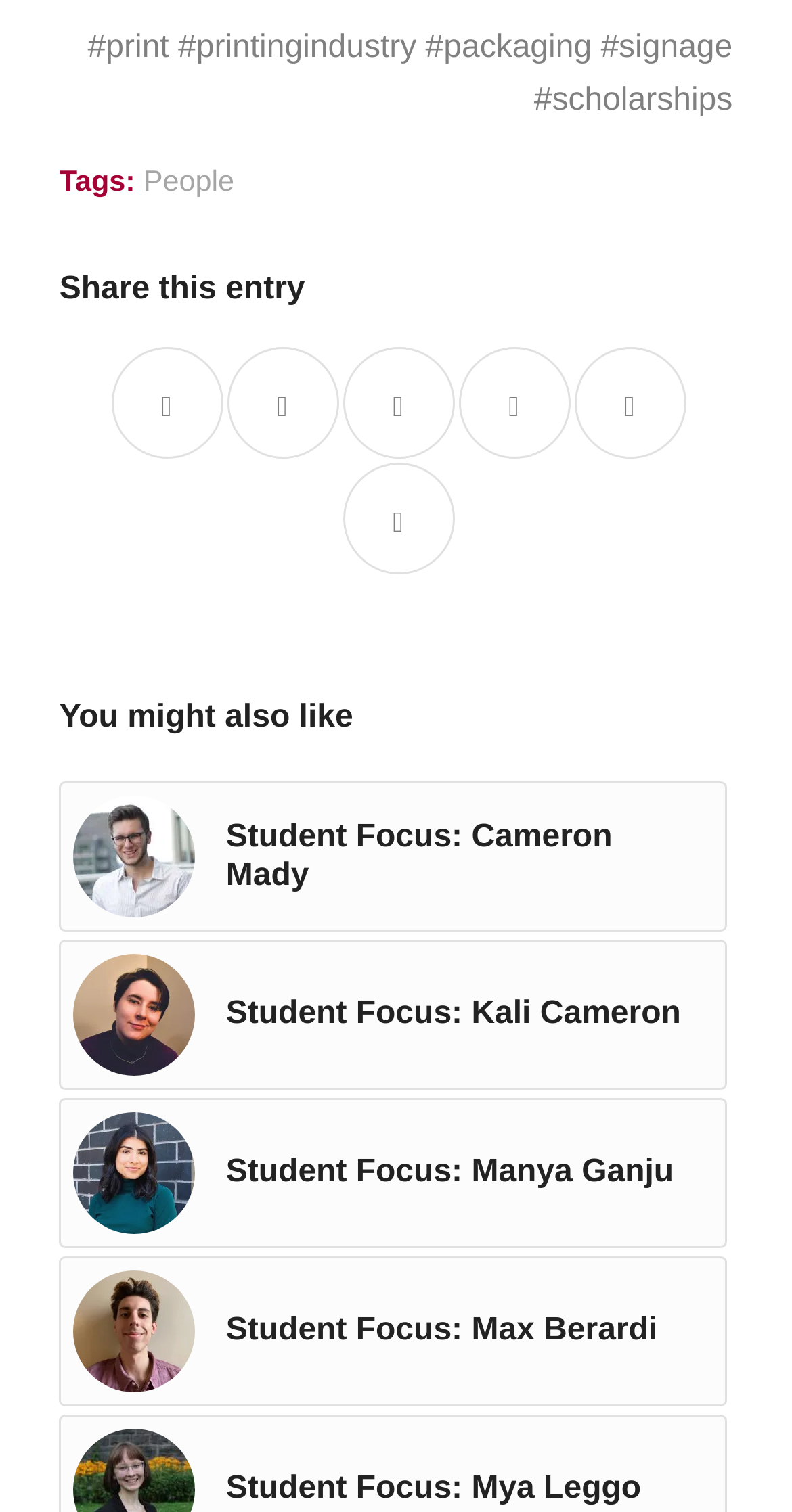How many student focus links are there?
Answer the question with as much detail as you can, using the image as a reference.

I counted the number of links with the text 'Student Focus:' in the 'You might also like' section, and there are 4 links.